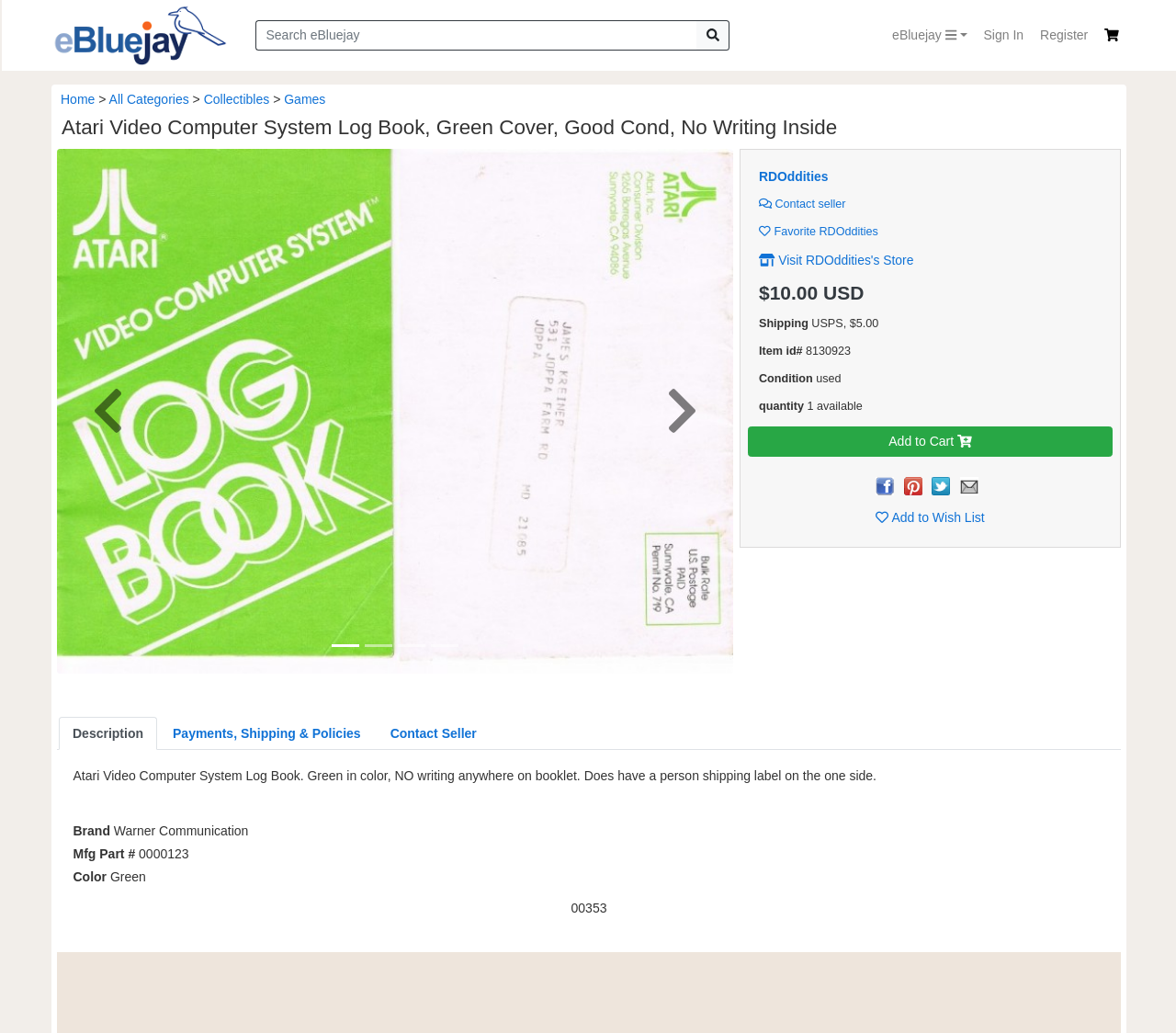Determine the bounding box coordinates of the section I need to click to execute the following instruction: "Add to Cart". Provide the coordinates as four float numbers between 0 and 1, i.e., [left, top, right, bottom].

[0.636, 0.412, 0.946, 0.442]